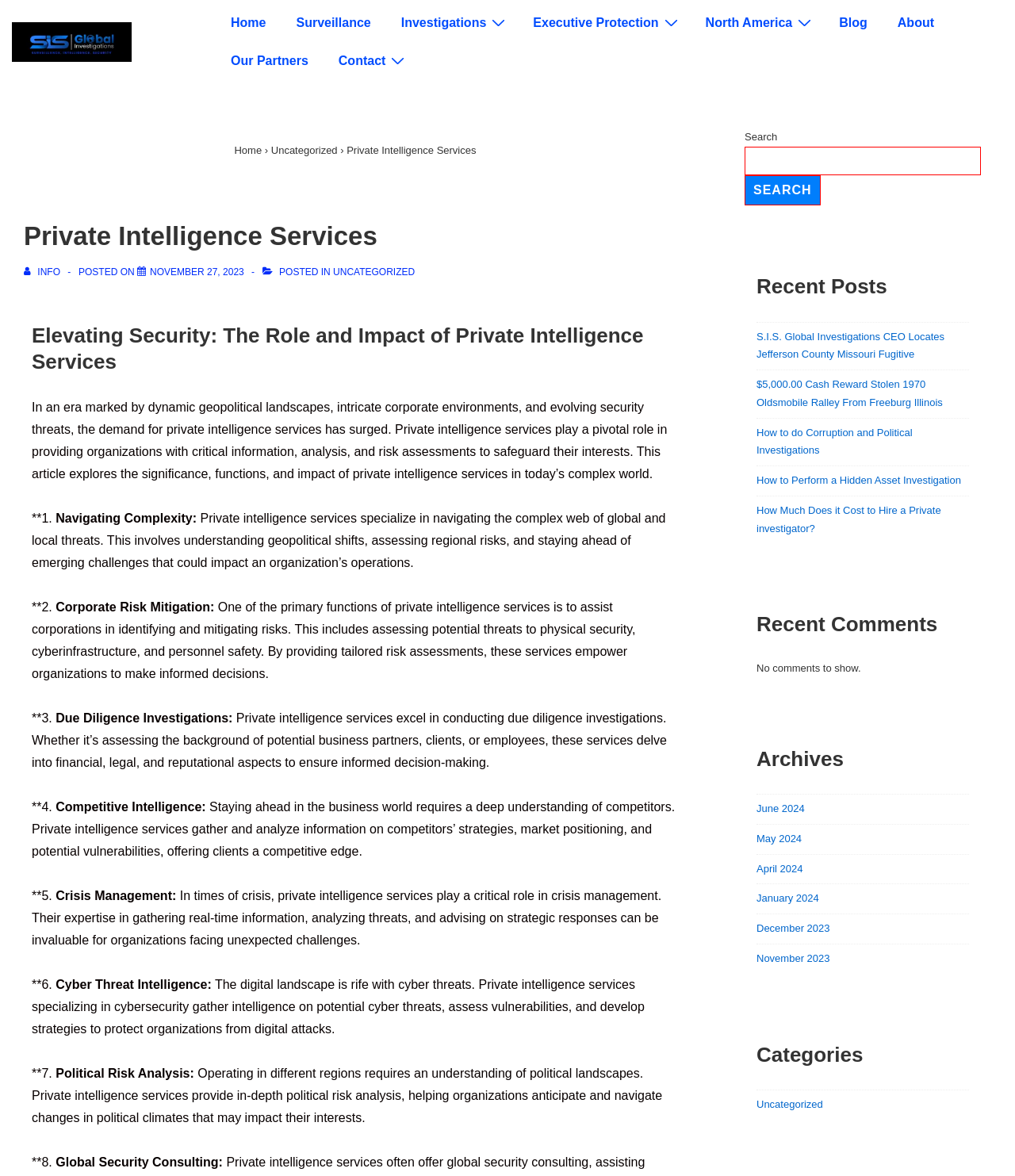Determine and generate the text content of the webpage's headline.

Private Intelligence Services